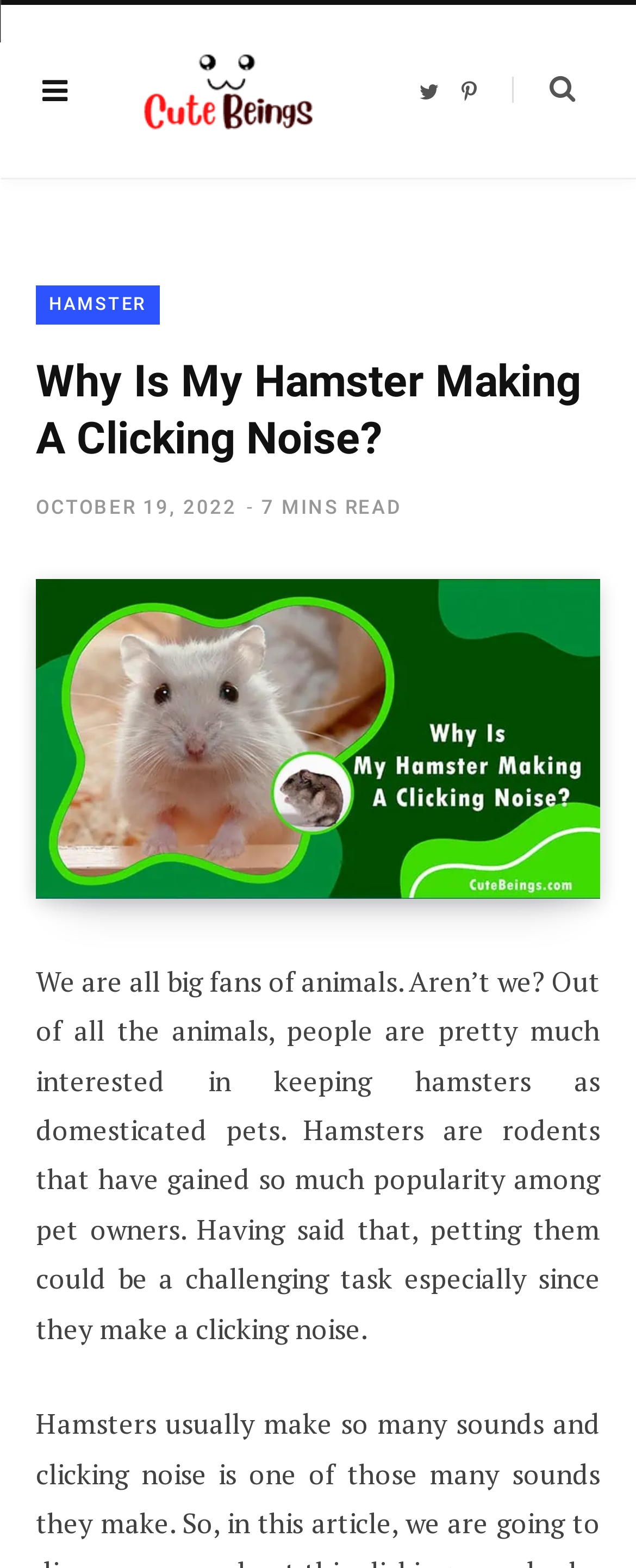Using the elements shown in the image, answer the question comprehensively: What is the name of the website?

The name of the website can be determined by looking at the link 'Cute Beings' located at the top left of the webpage, which suggests that the website is called 'Cute Beings'.